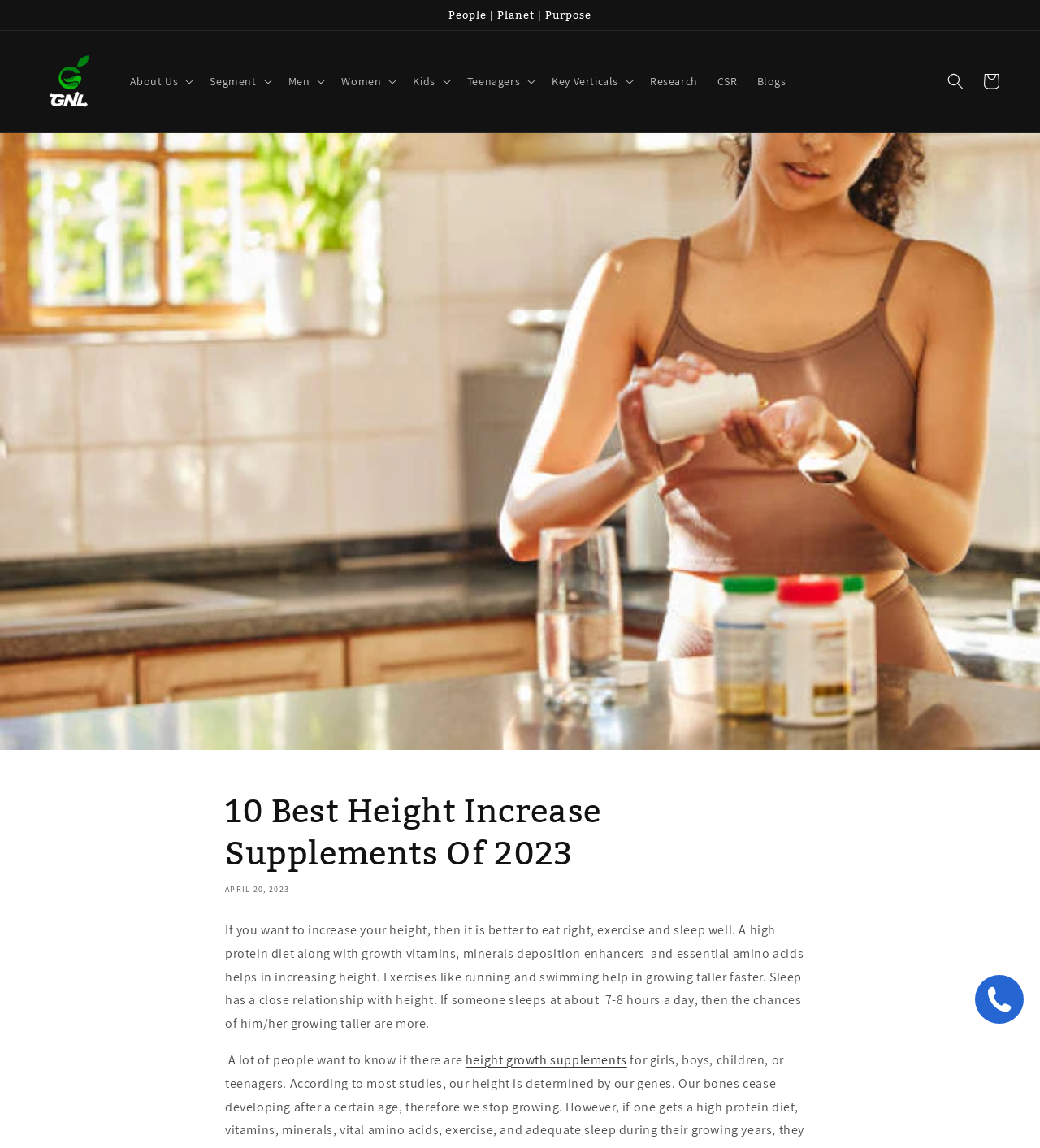Based on the image, please elaborate on the answer to the following question:
What is the topic of the article on the webpage?

The webpage appears to be an article about the best height increase supplements of 2023, as indicated by the heading '10 Best Height Increase Supplements Of 2023' and the text discussing the importance of supplements, exercise, and sleep for height growth.